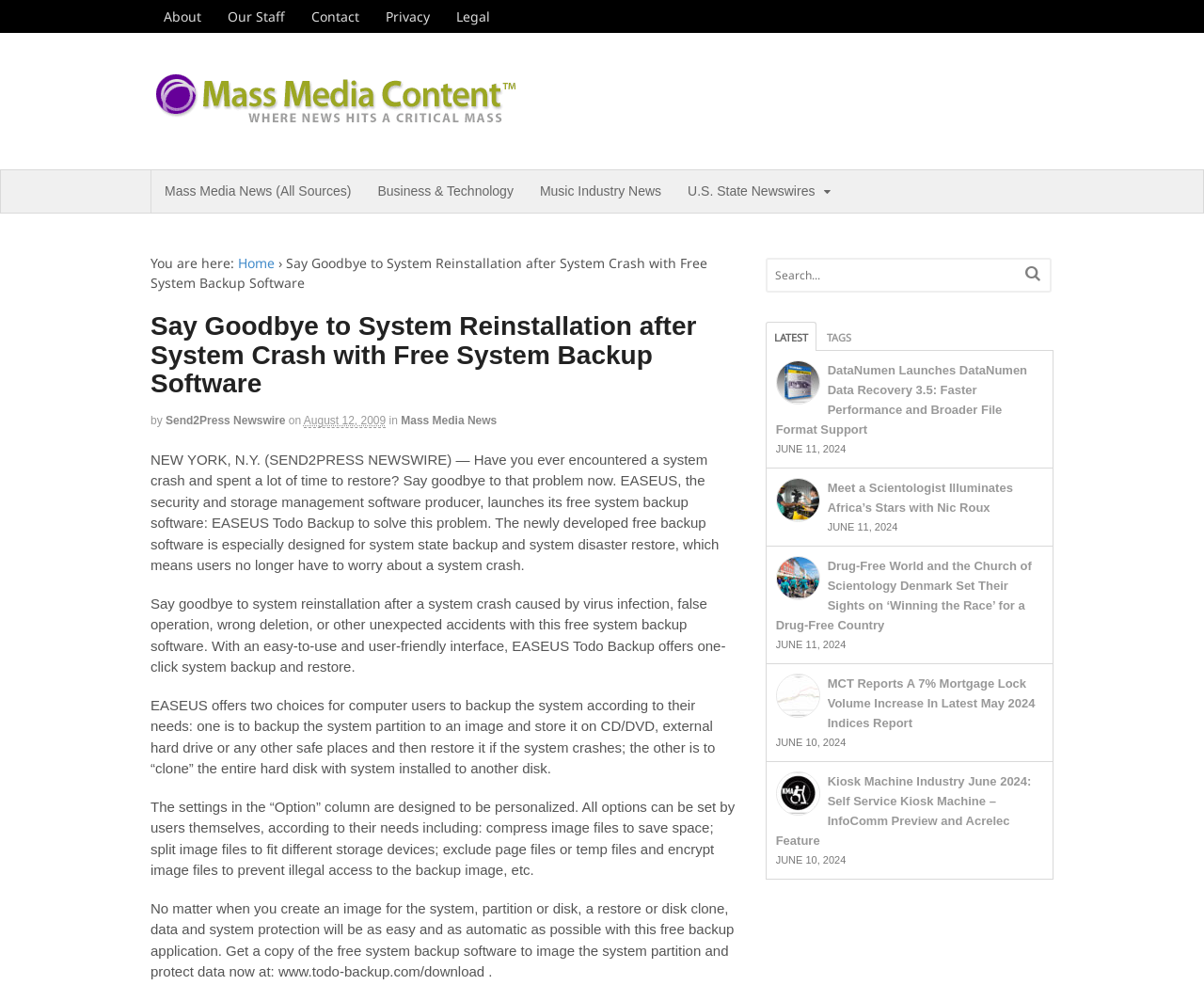Give a detailed account of the webpage, highlighting key information.

The webpage appears to be a news article or press release from Send2Press Newswire. At the top of the page, there are several links to different sections of the website, including "About", "Our Staff", "Contact", "Privacy", and "Legal". Below these links, there is a logo for Mass Media Content, accompanied by a link to the same.

The main content of the page is divided into two sections. On the left side, there is a navigation menu with links to different categories, including "Mass Media News (All Sources)", "Business & Technology", "Music Industry News", and "U.S. State Newswires". Below this menu, there is a breadcrumb trail showing the current location within the website.

On the right side, the main article is displayed. The title of the article is "Say Goodbye to System Reinstallation after System Crash with Free System Backup Software". The article is divided into several paragraphs, discussing the benefits of using EASEUS Todo Backup, a free system backup software. The text explains how the software can help users avoid system crashes and data loss, and provides details on its features and functionality.

Below the article, there is a search bar and a button to submit a search query. Next to the search bar, there are links to "LATEST" and "TAGS", which likely lead to lists of recent or popular articles.

The page also features a section with several links to other news articles, each accompanied by a date and a small image. These articles appear to be from different categories, including technology, business, and entertainment.